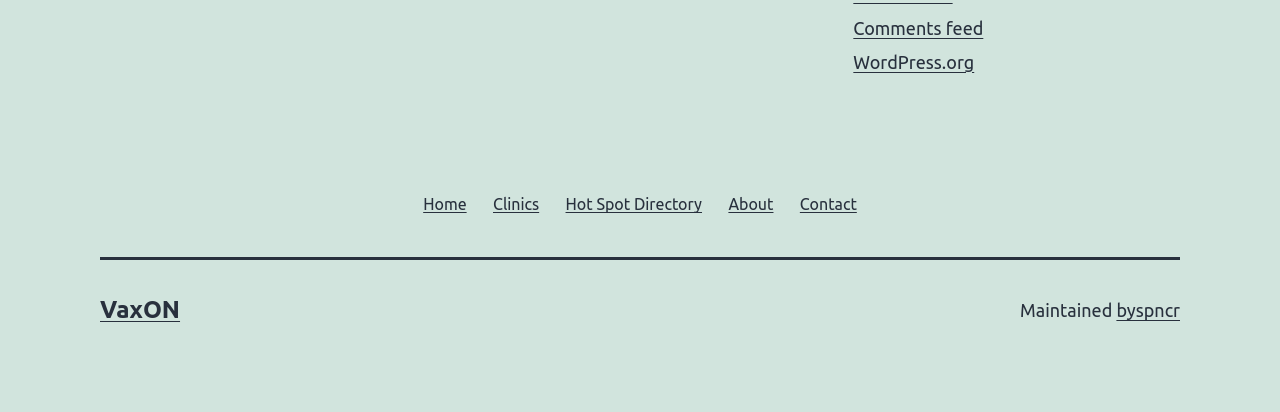What are the main menu items?
Examine the webpage screenshot and provide an in-depth answer to the question.

The main menu items can be found in the navigation element with the description 'Secondary menu', which contains links to 'Home', 'Clinics', 'Hot Spot Directory', 'About', and 'Contact'.